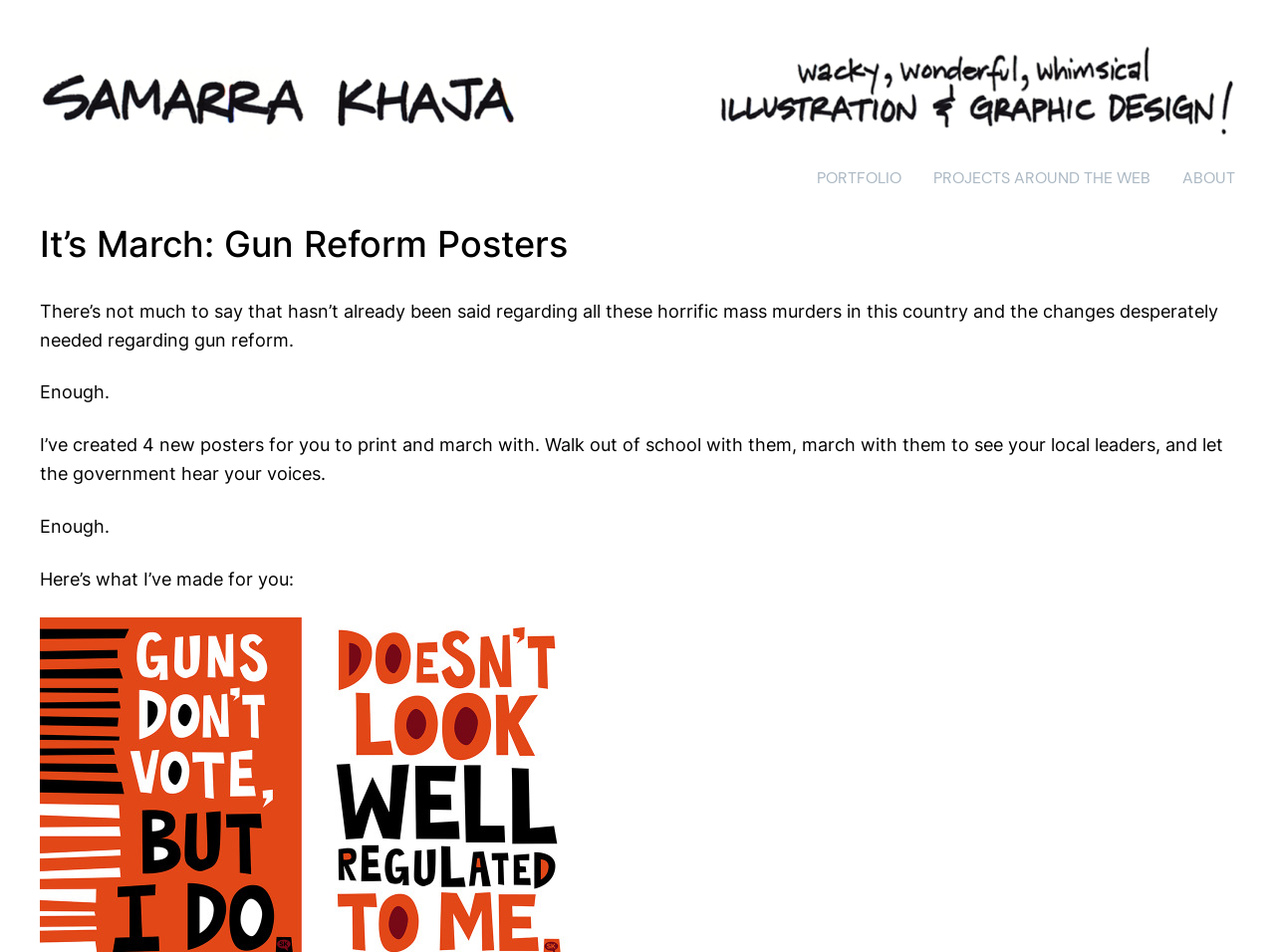Identify the webpage's primary heading and generate its text.

It’s March: Gun Reform Posters